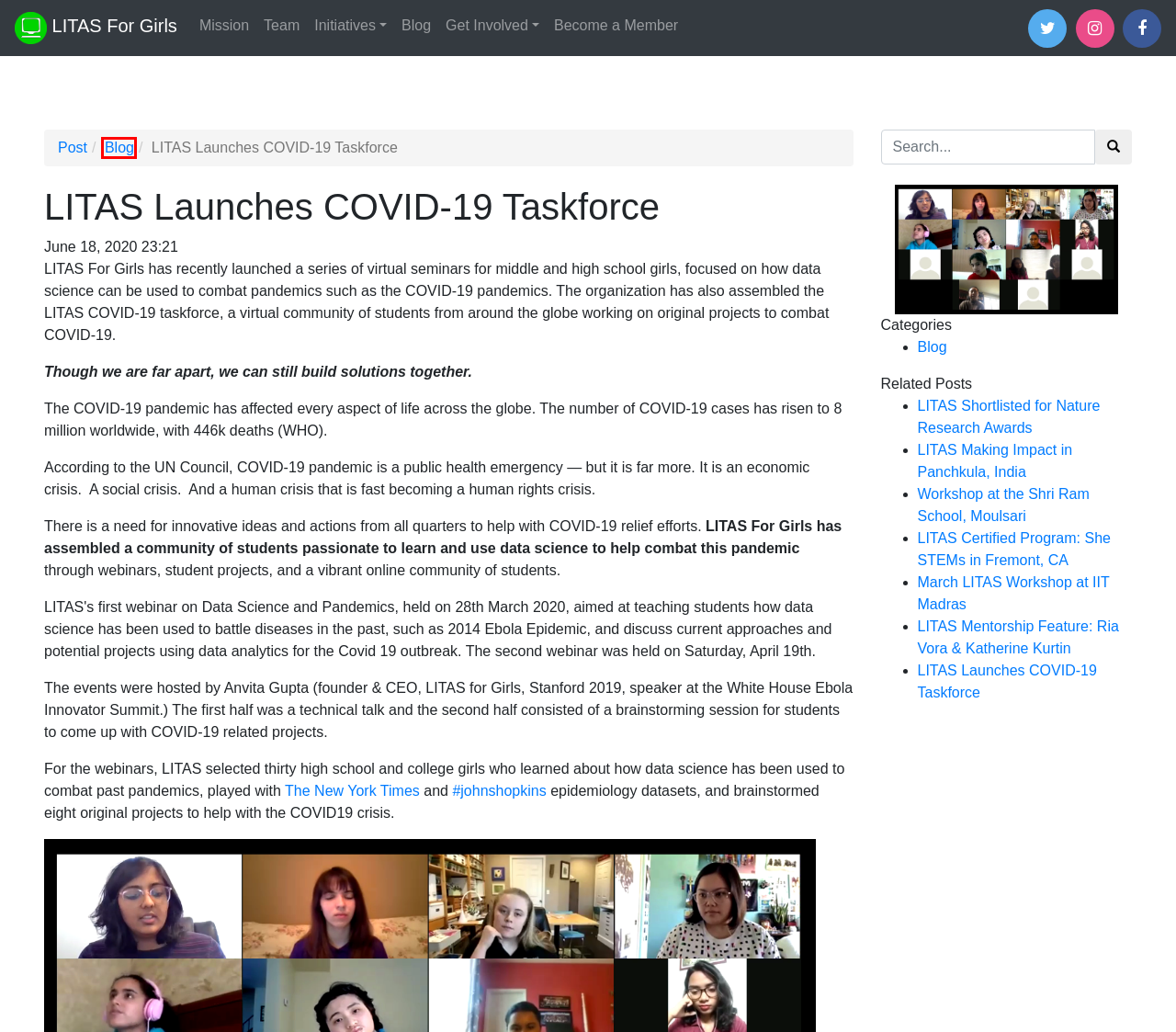A screenshot of a webpage is given, featuring a red bounding box around a UI element. Please choose the webpage description that best aligns with the new webpage after clicking the element in the bounding box. These are the descriptions:
A. Litas For Girls | Initiatives
B. Litas For Girls | Blog
C. Litas For Girls | Workshop at the Shri Ram School, Moulsari
D. Litas For Girls | Become a Member
E. Litas For Girls | LITAS Mentorship Feature: Ria Vora & Katherine
F. Litas For Girls | LITAS Making Impact in Panchkula, India
G. Litas For Girls | LITAS Certified Program: She STEMs in Fremont, CA
H. Litas For Girls | Post

B